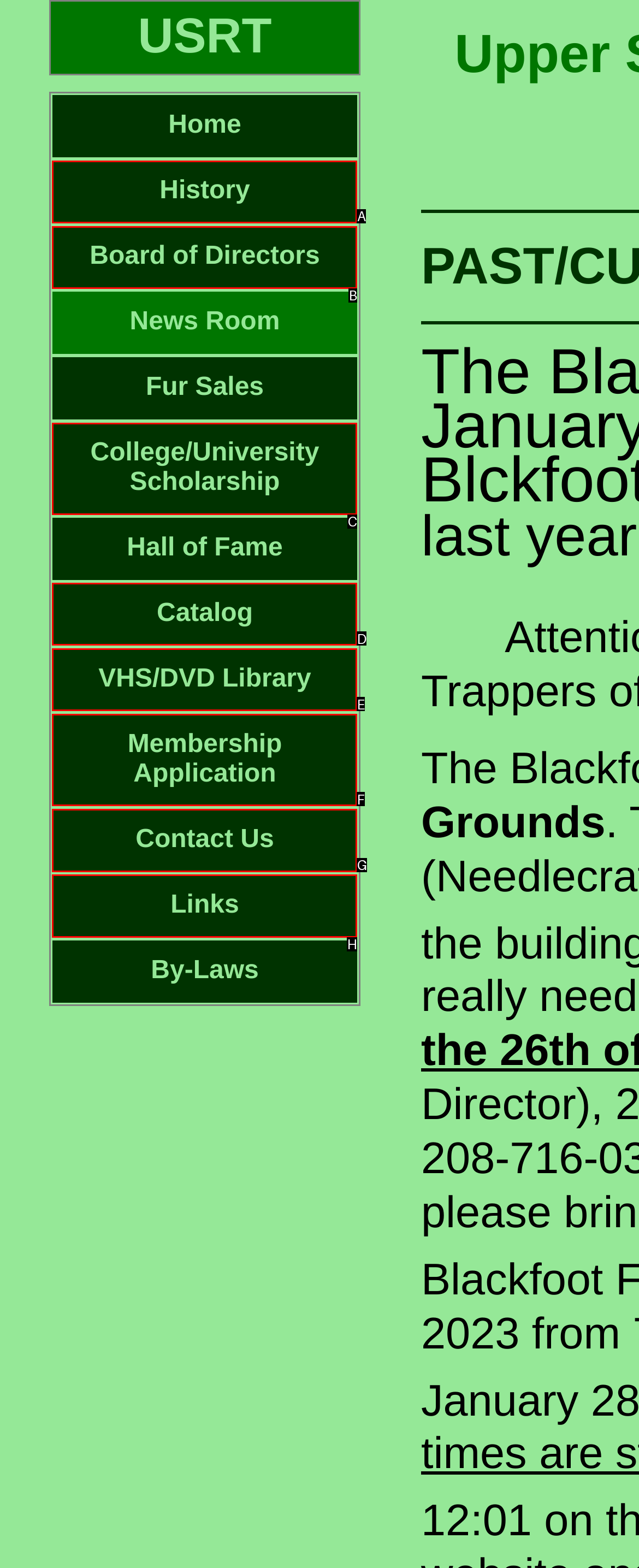From the provided choices, determine which option matches the description: Franco and the Dreadnaught. Respond with the letter of the correct choice directly.

None